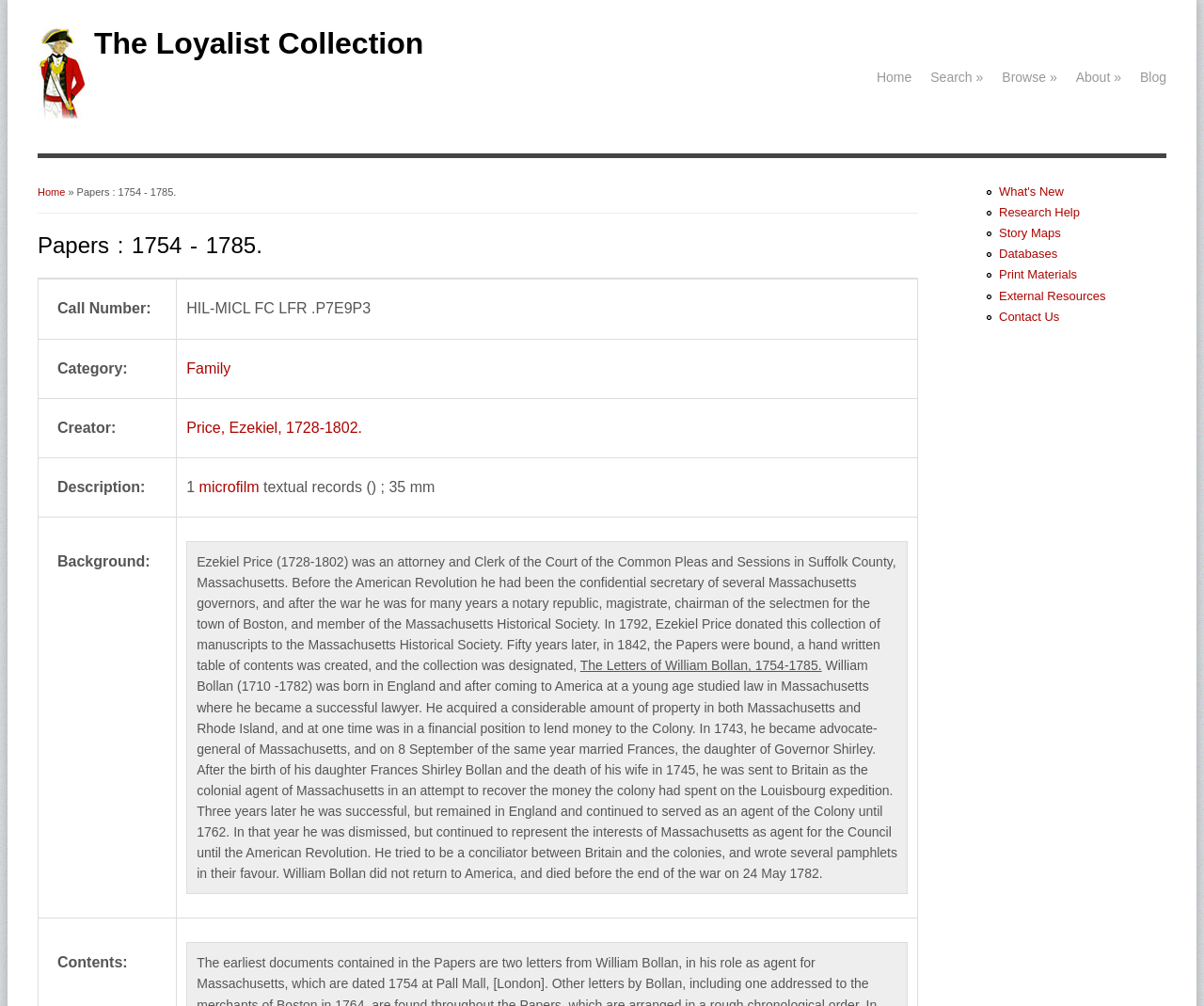Offer a detailed explanation of the webpage layout and contents.

This webpage is about the Loyalist Collection, specifically focusing on papers from 1754 to 1785. At the top, there is a navigation menu with links to "Home", "Search", "Browse", "About", and "Blog". Below this menu, there is a heading "You are here" followed by a breadcrumb trail showing the current location within the website.

The main content of the page is divided into sections, each with a heading and a table-like structure. The first section has a heading "Papers : 1754 - 1785" and contains information about the collection, including the call number, category, creator, and description. The description is a lengthy text that provides background information on Ezekiel Price, an attorney and Clerk of the Court of the Common Pleas and Sessions in Suffolk County, Massachusetts, and William Bollan, a successful lawyer who acquired a considerable amount of property in both Massachusetts and Rhode Island.

To the right of the main content, there is a complementary section with a list of links to other resources, including "What's New", "Research Help", "Story Maps", "Databases", "Print Materials", "External Resources", and "Contact Us". Each link is preceded by a list marker.